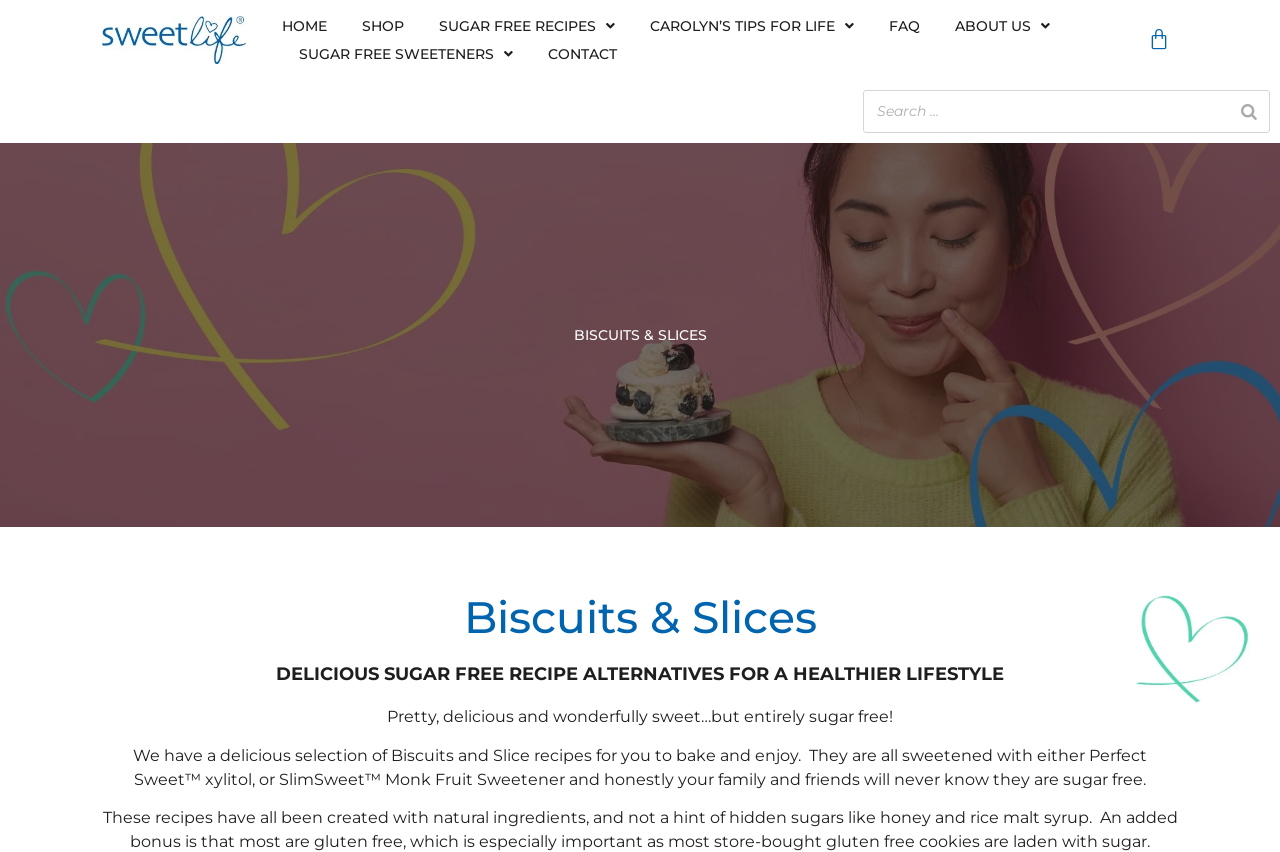Determine the bounding box coordinates of the element that should be clicked to execute the following command: "View SUGAR FREE RECIPES".

[0.343, 0.014, 0.48, 0.047]